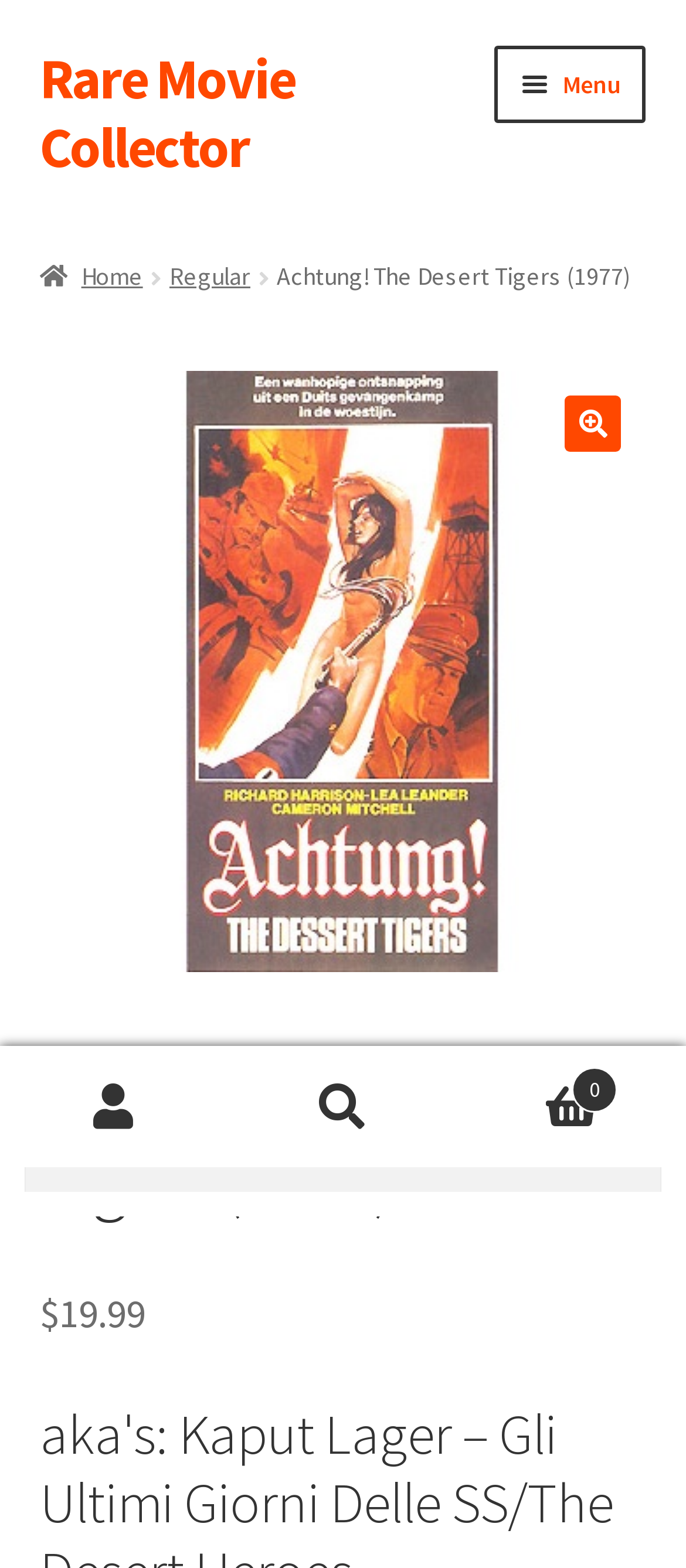Answer succinctly with a single word or phrase:
What is the name of the movie?

Achtung! The Desert Tigers (1977)